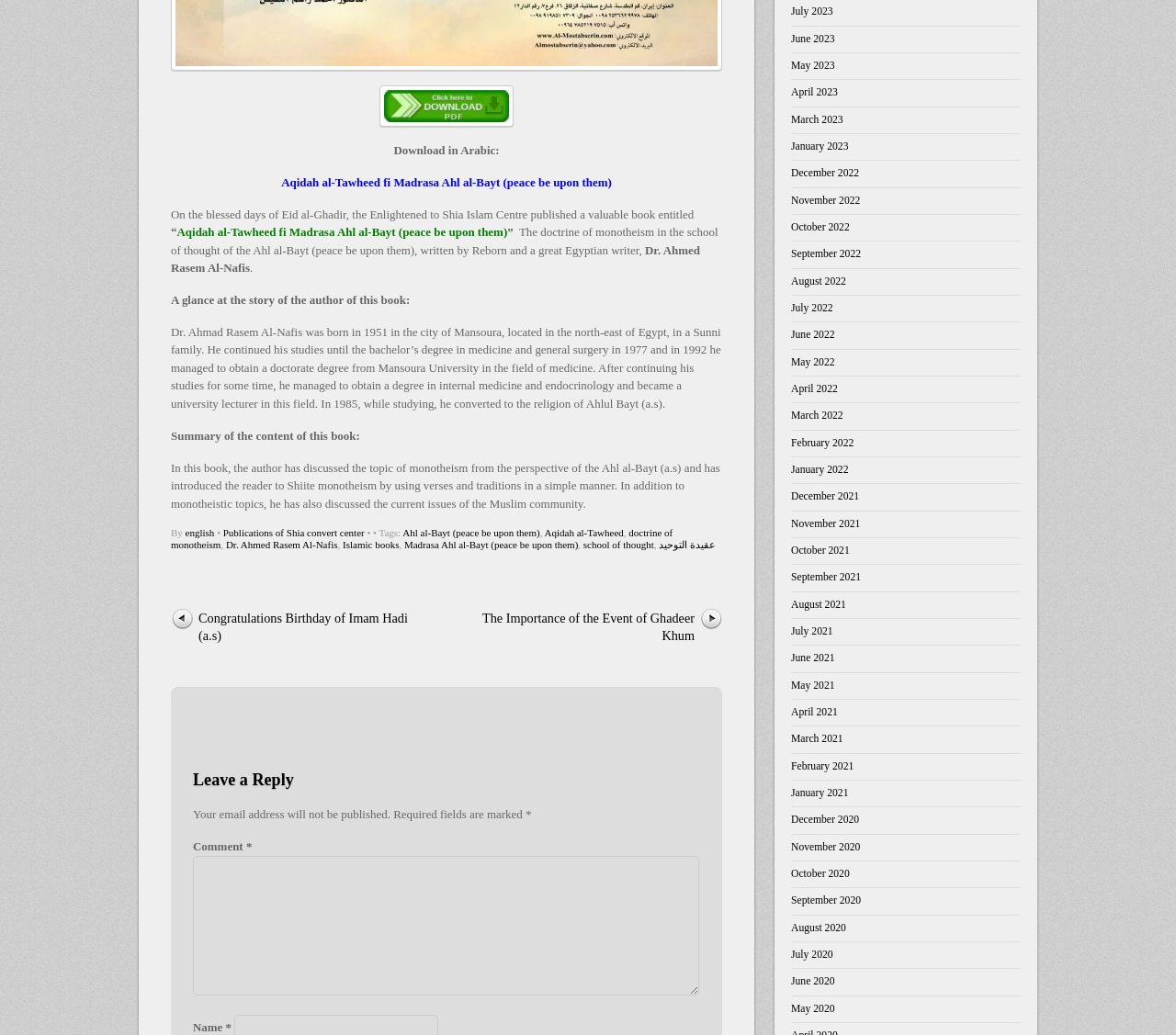What is the name of the university where the author obtained a doctorate degree?
Based on the screenshot, respond with a single word or phrase.

Mansoura University